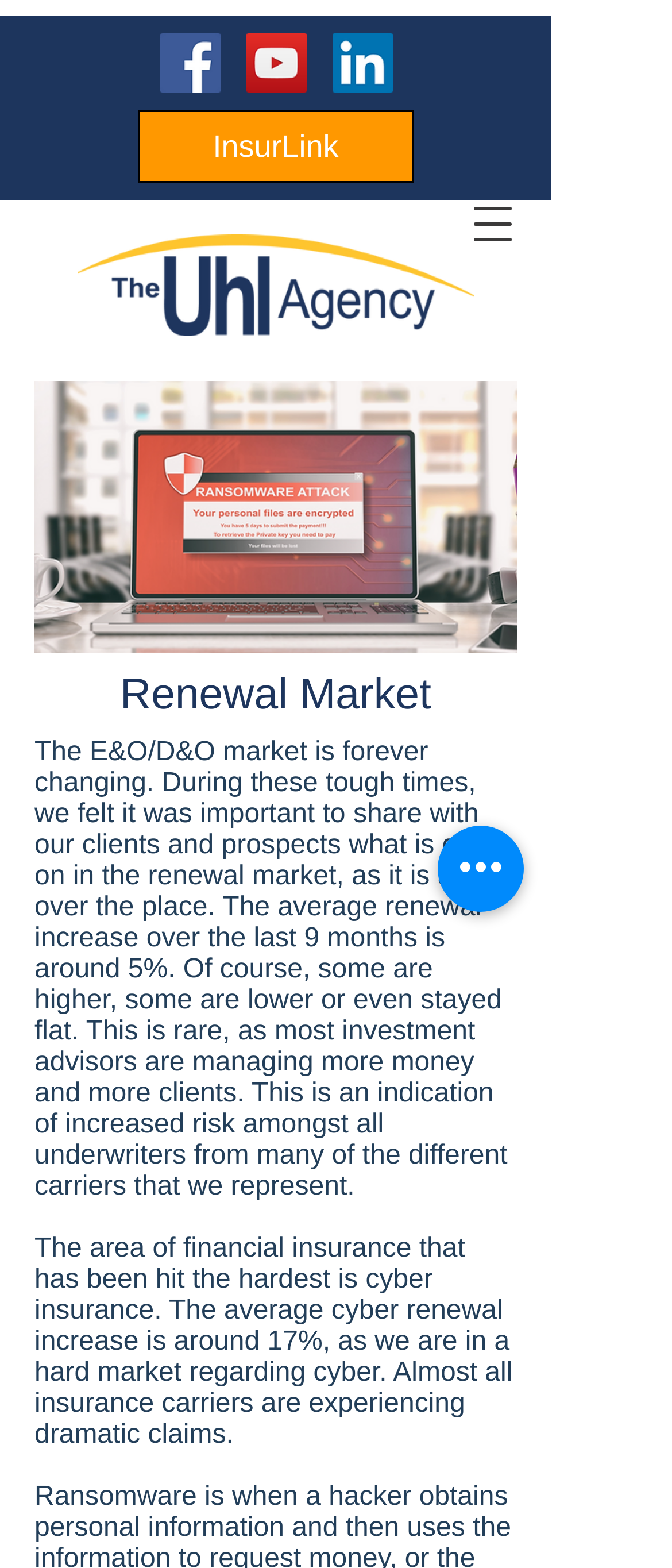What type of insurance has been hit the hardest?
Carefully analyze the image and provide a detailed answer to the question.

Based on the webpage content, the area of financial insurance that has been hit the hardest is cyber insurance, with an average cyber renewal increase of around 17%.